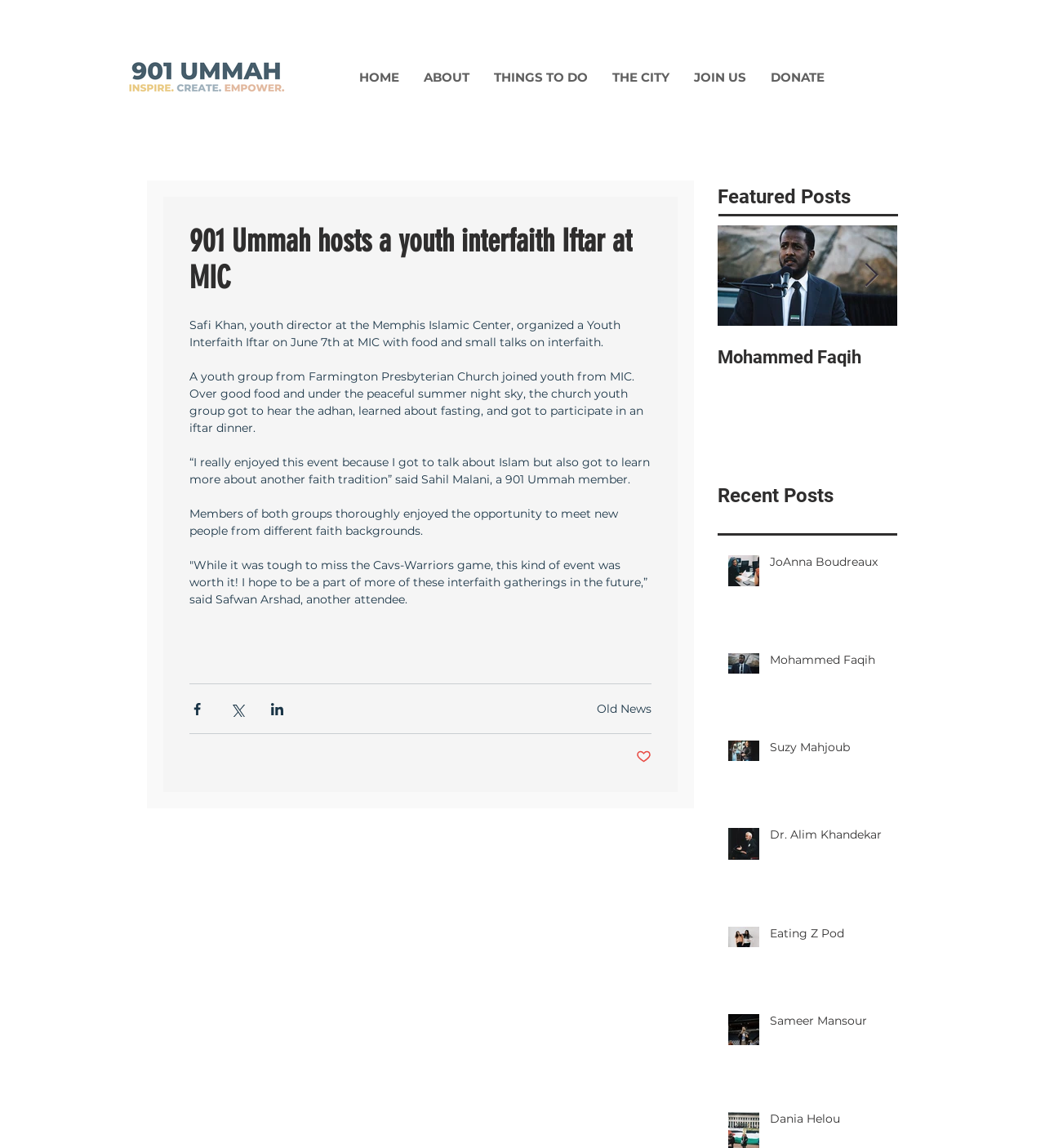Please find and generate the text of the main heading on the webpage.

901 Ummah hosts a youth interfaith Iftar at MIC